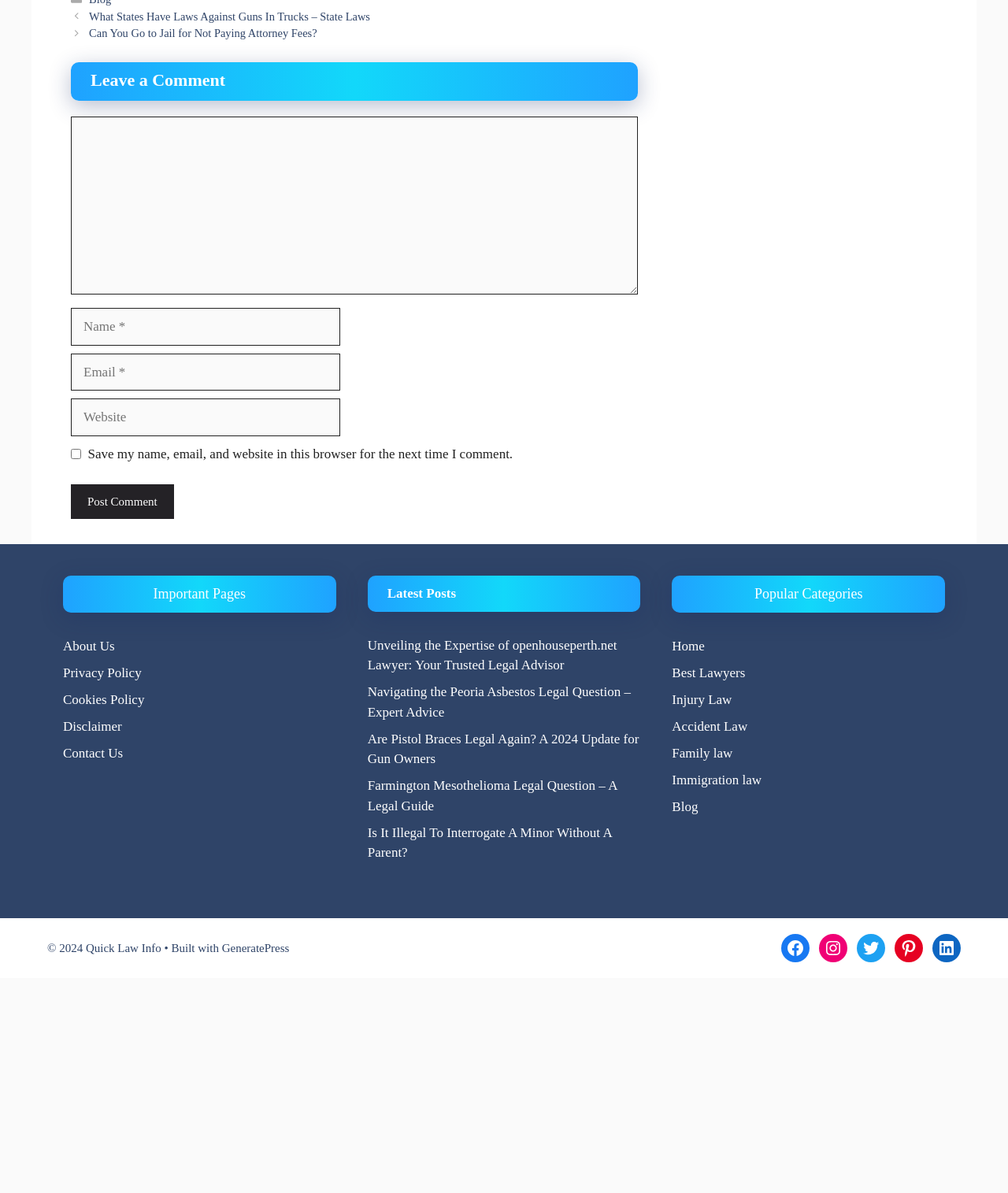Please identify the coordinates of the bounding box for the clickable region that will accomplish this instruction: "Click on the 'Post Comment' button".

[0.07, 0.406, 0.172, 0.435]